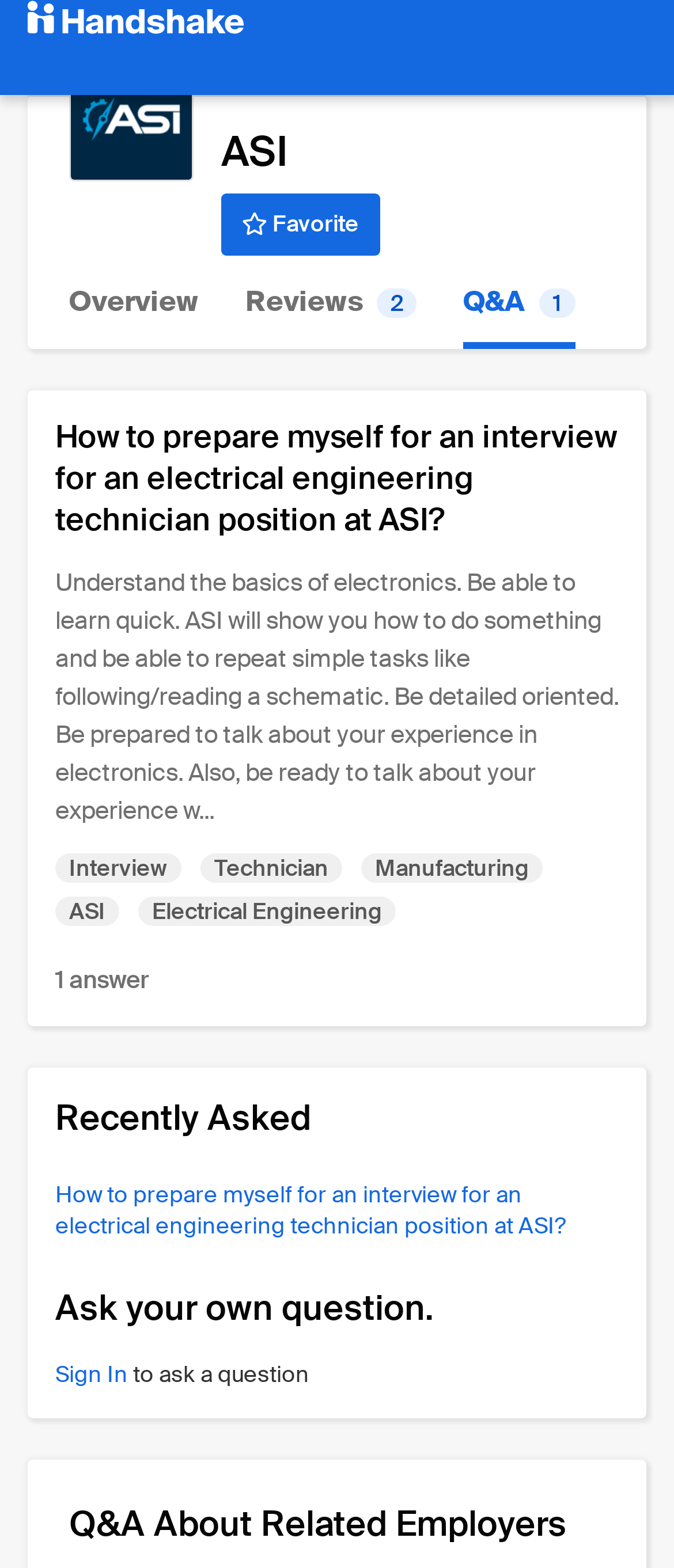Find the bounding box coordinates of the element's region that should be clicked in order to follow the given instruction: "View Q&A". The coordinates should consist of four float numbers between 0 and 1, i.e., [left, top, right, bottom].

[0.687, 0.163, 0.854, 0.222]